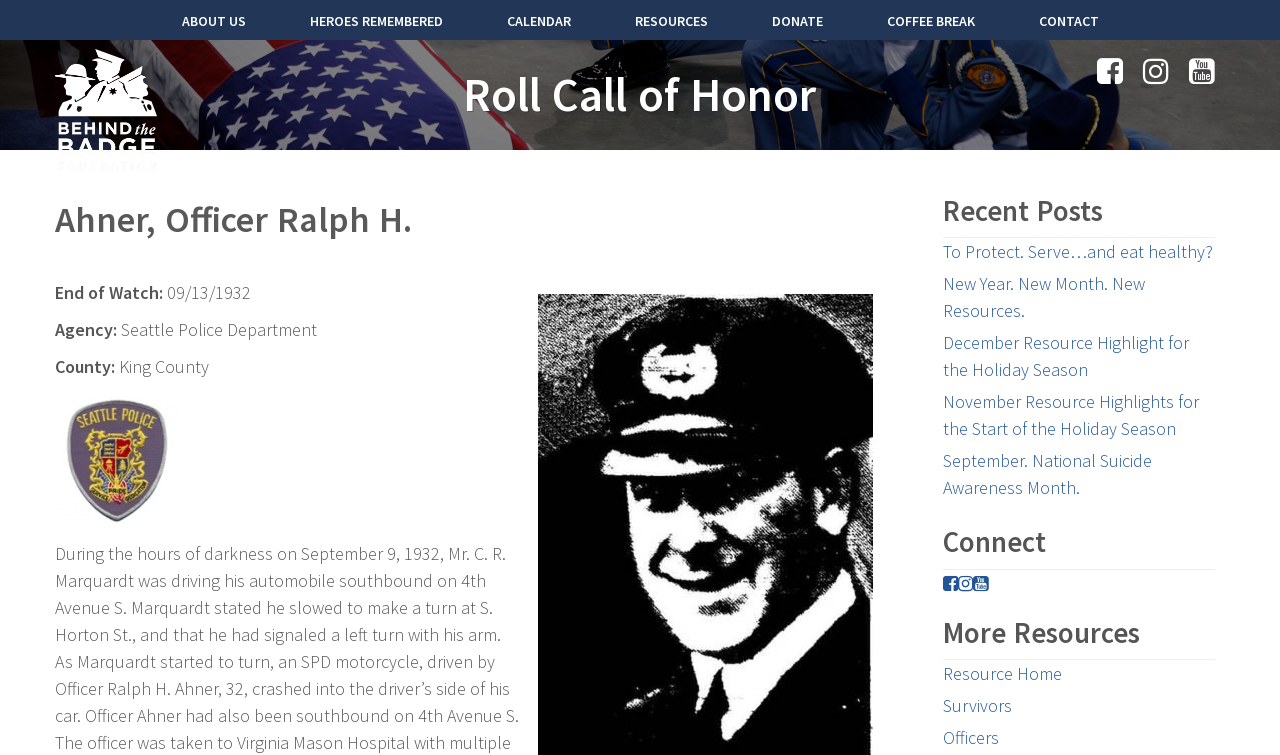What is the county of the incident?
Using the visual information, answer the question in a single word or phrase.

King County